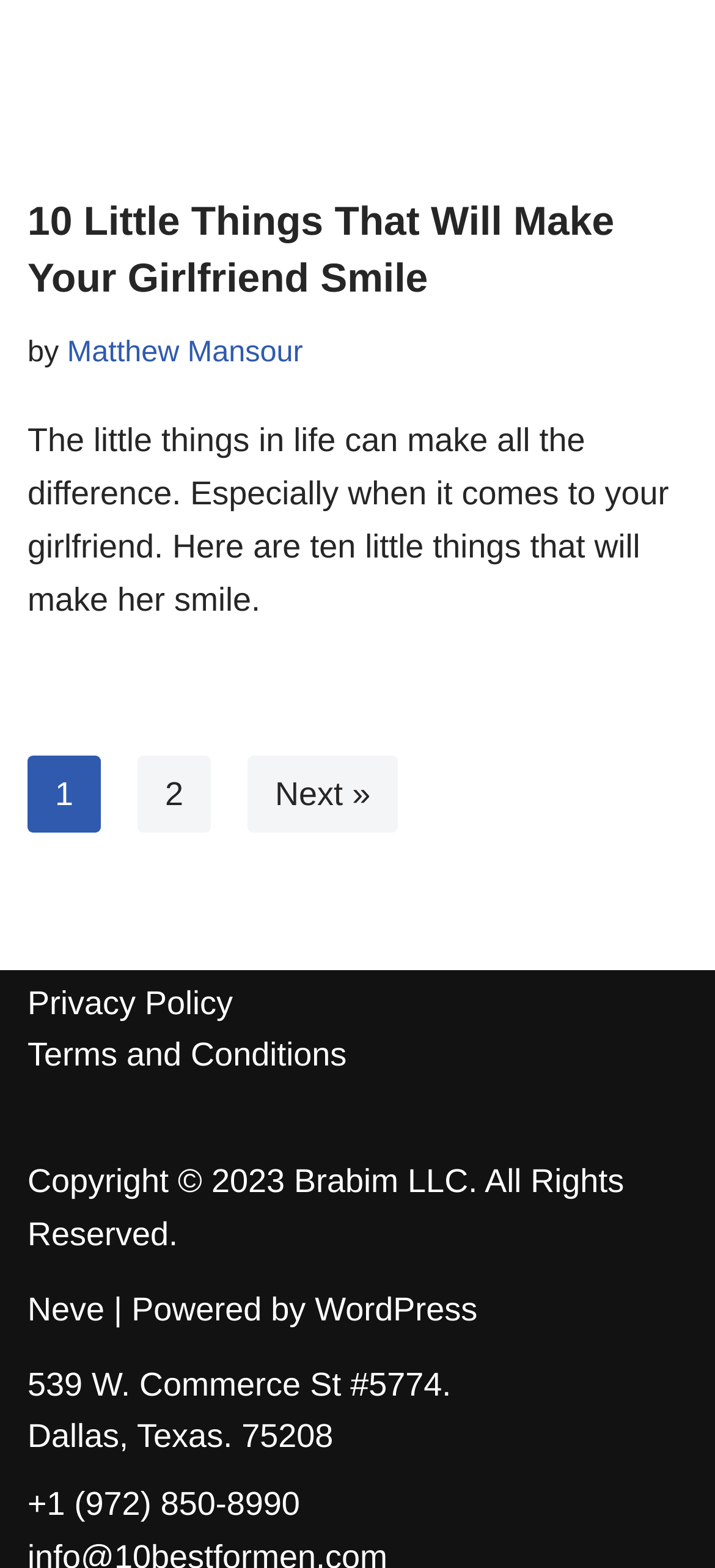Kindly determine the bounding box coordinates for the clickable area to achieve the given instruction: "Click the article title".

[0.038, 0.126, 0.859, 0.192]